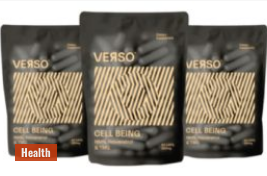How many packaging pouches are there?
Answer the question with a single word or phrase by looking at the picture.

Three